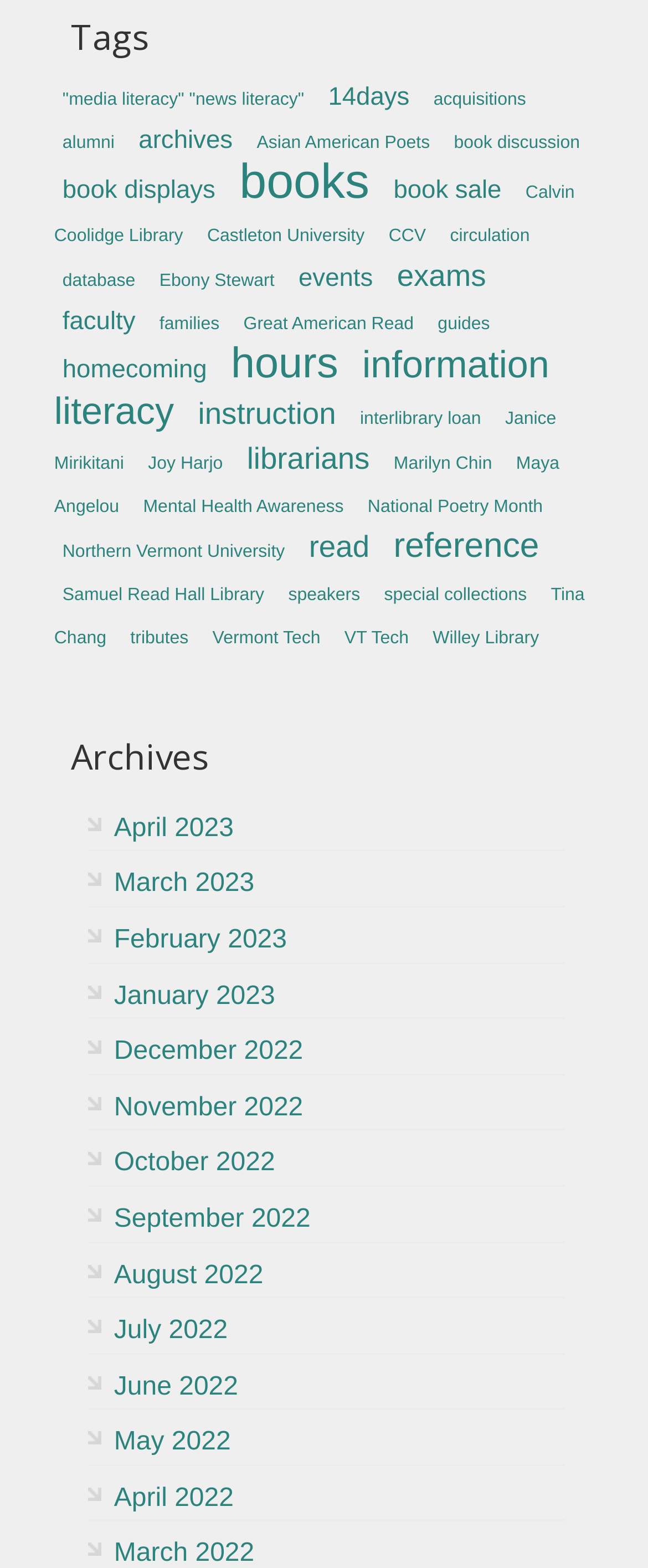Answer the following inquiry with a single word or phrase:
How many items are related to 'information literacy'?

5